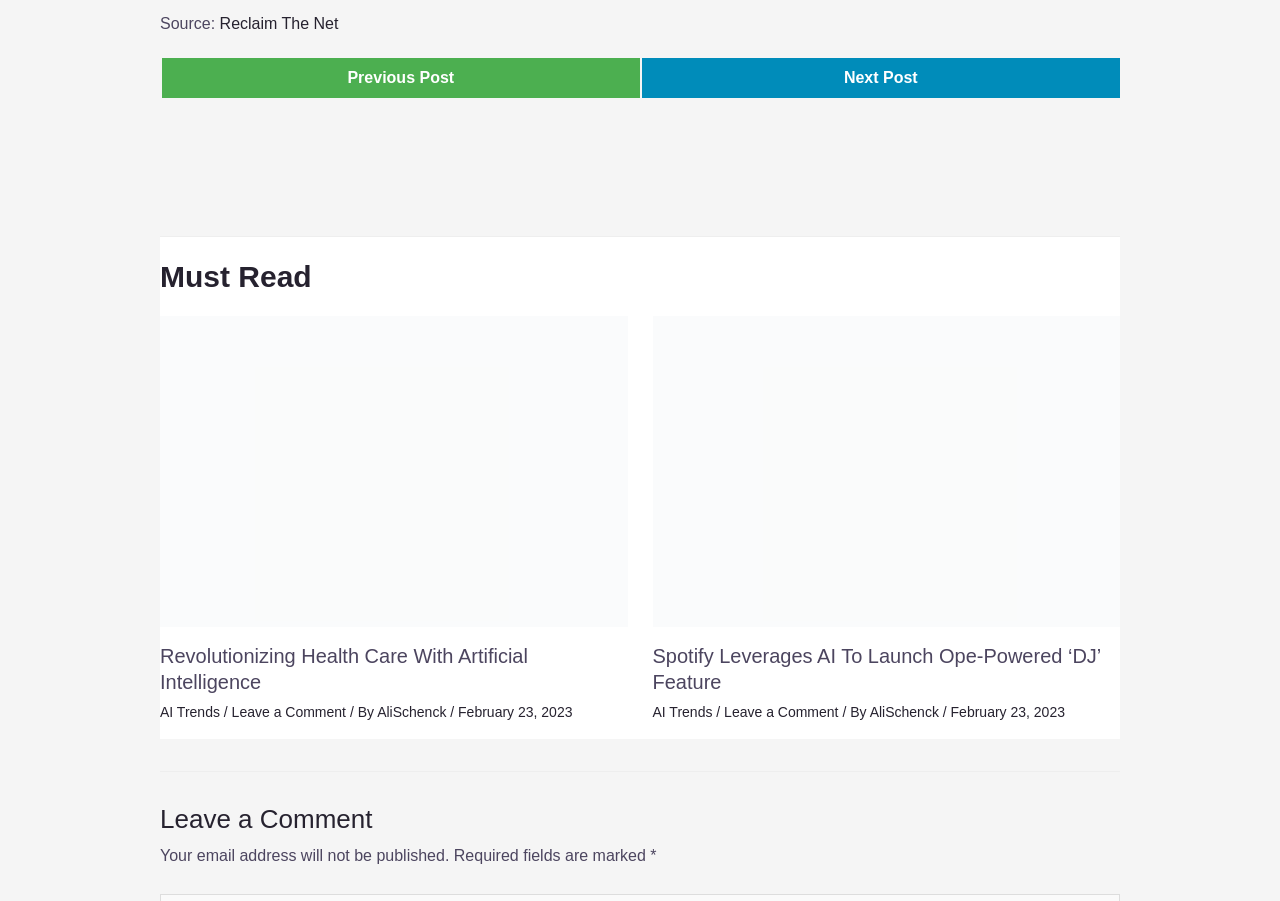Please give the bounding box coordinates of the area that should be clicked to fulfill the following instruction: "Read 'Revolutionizing Health Care With Artificial Intelligence'". The coordinates should be in the format of four float numbers from 0 to 1, i.e., [left, top, right, bottom].

[0.125, 0.714, 0.49, 0.772]